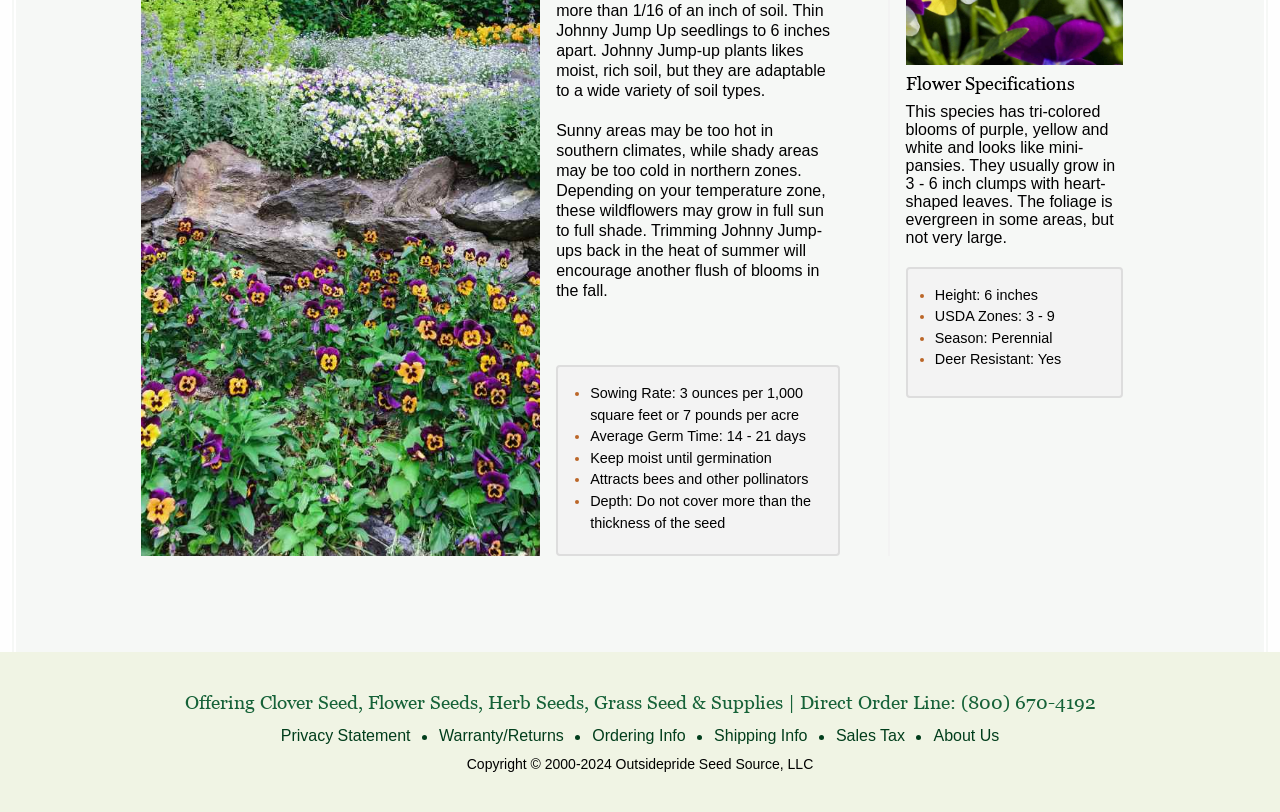Please find the bounding box coordinates (top-left x, top-left y, bottom-right x, bottom-right y) in the screenshot for the UI element described as follows: Flower Seeds

[0.287, 0.852, 0.373, 0.878]